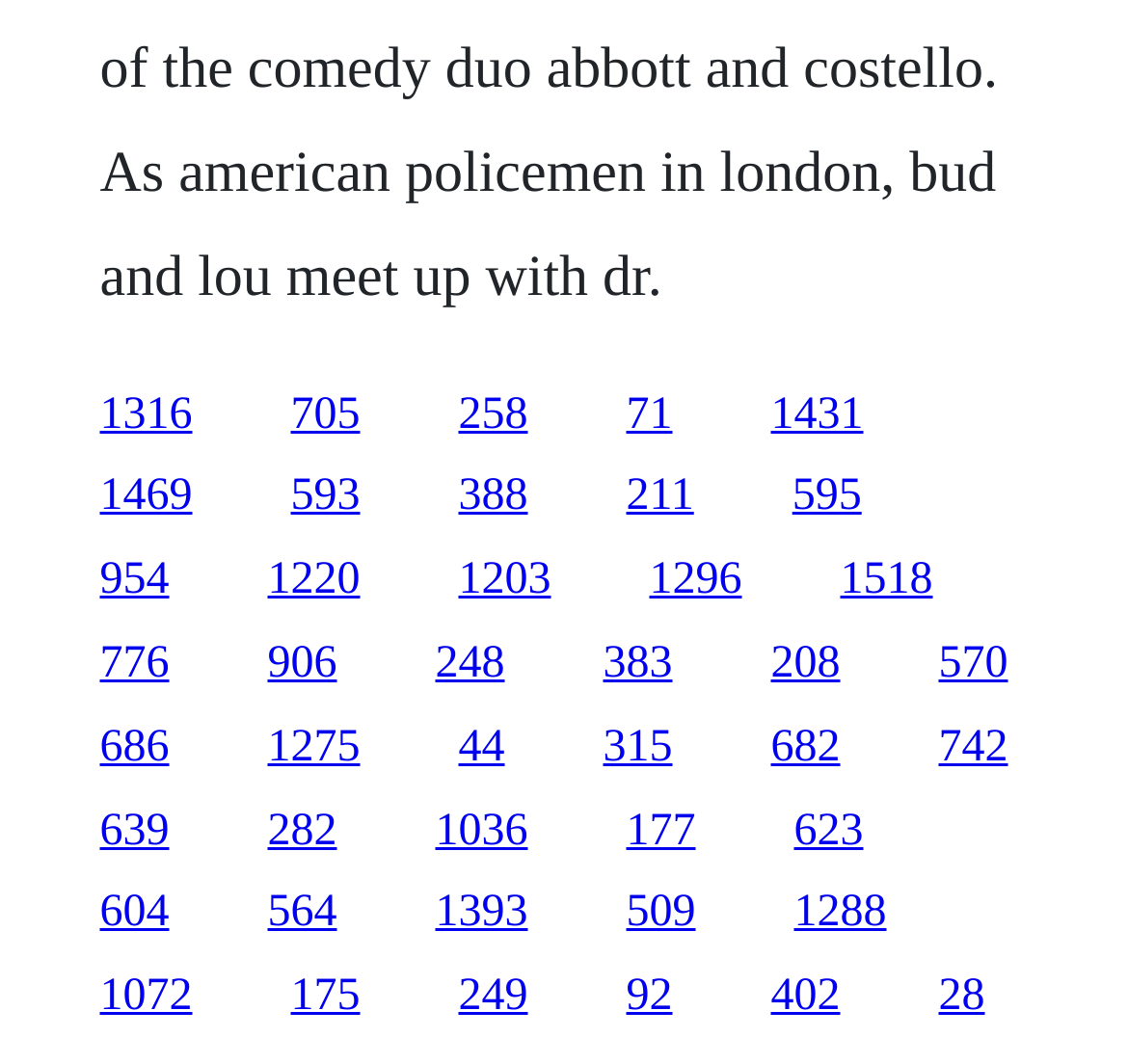Please provide a one-word or short phrase answer to the question:
Are the links arranged in a single row?

No